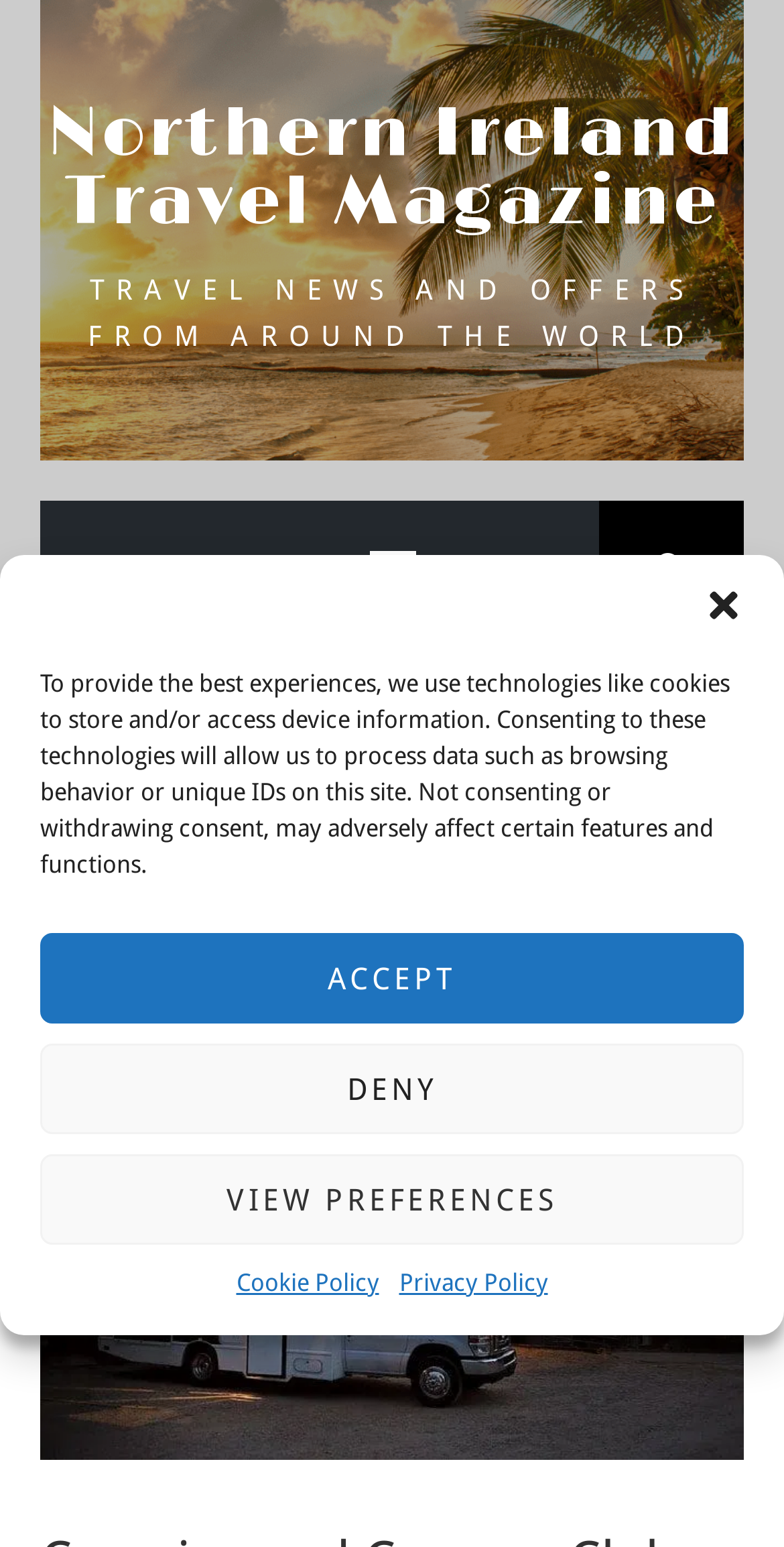Analyze the image and answer the question with as much detail as possible: 
How many links are in the breadcrumbs navigation?

I found the answer by counting the number of links within the 'Breadcrumbs' navigation element, which are 'HOME', 'TRAVEL EXTRAS', and 'CAMPING AND CARAVAN CLUB DESTROY HOLIDAY PLANS FOR THOUSANDS'.